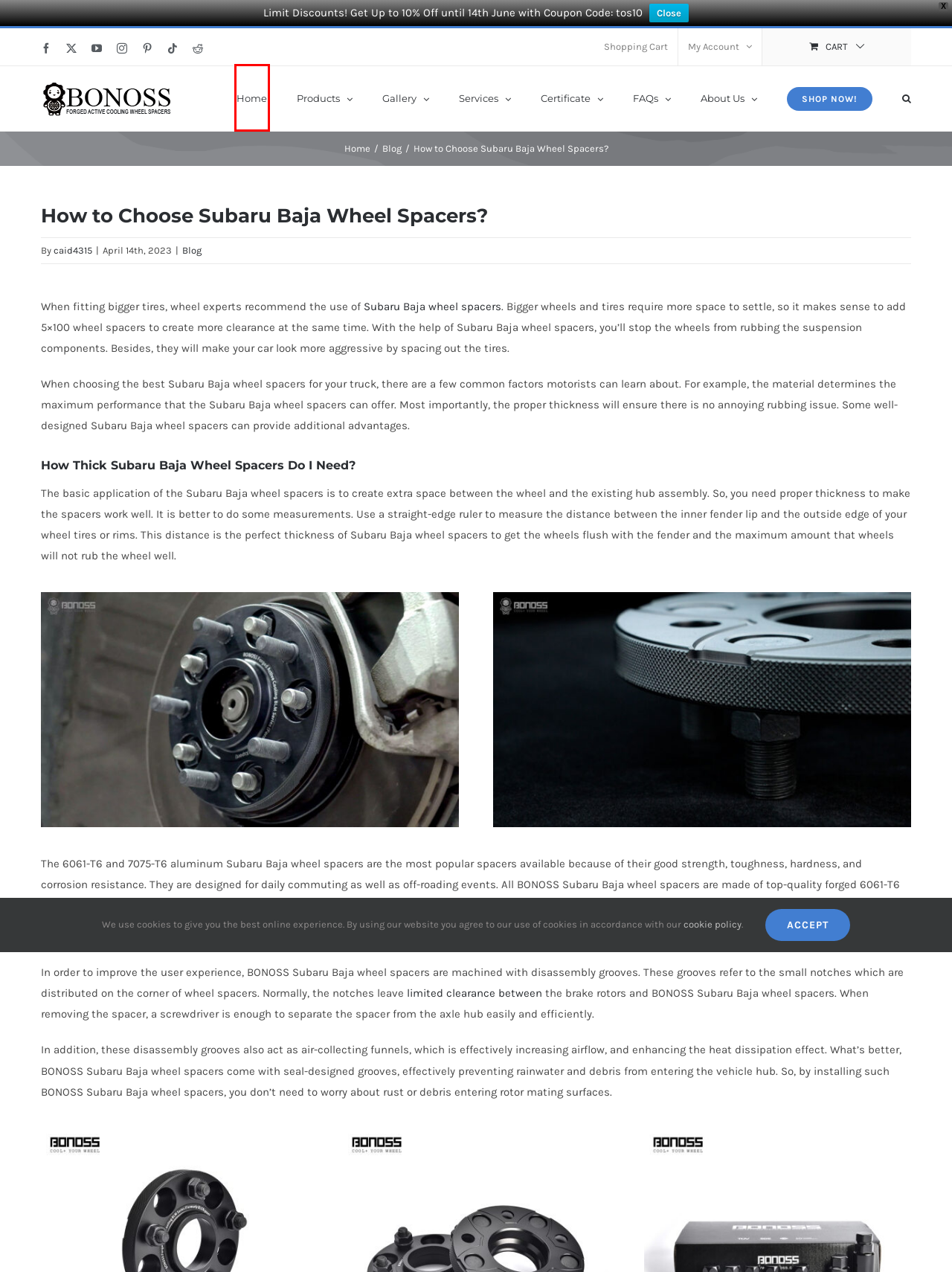Given a webpage screenshot featuring a red rectangle around a UI element, please determine the best description for the new webpage that appears after the element within the bounding box is clicked. The options are:
A. caid4315 - BONOSS
B. 2024 Latest Best Forged Wheel Spacers | Perfect Fitment & Active Cooling
C. BONOSS Forged AL7075-T6 Active Cooling 5x100 Hubcentric Wheel Spacers for Subaru Baja - BONOSS
D. BONOSS Forged AL6061-T6 Active Cooling 5x100 Hubcentric Wheel Spacers for Subaru Baja - BONOSS
E. Privacy Policy - BONOSS
F. Forged Active Cooling Wheel Spacers | Hub Centric | Customize
G. Shopping Cart - BONOSS
H. Forged Active Cooling Wheel Spacers | Customize| OEM

H